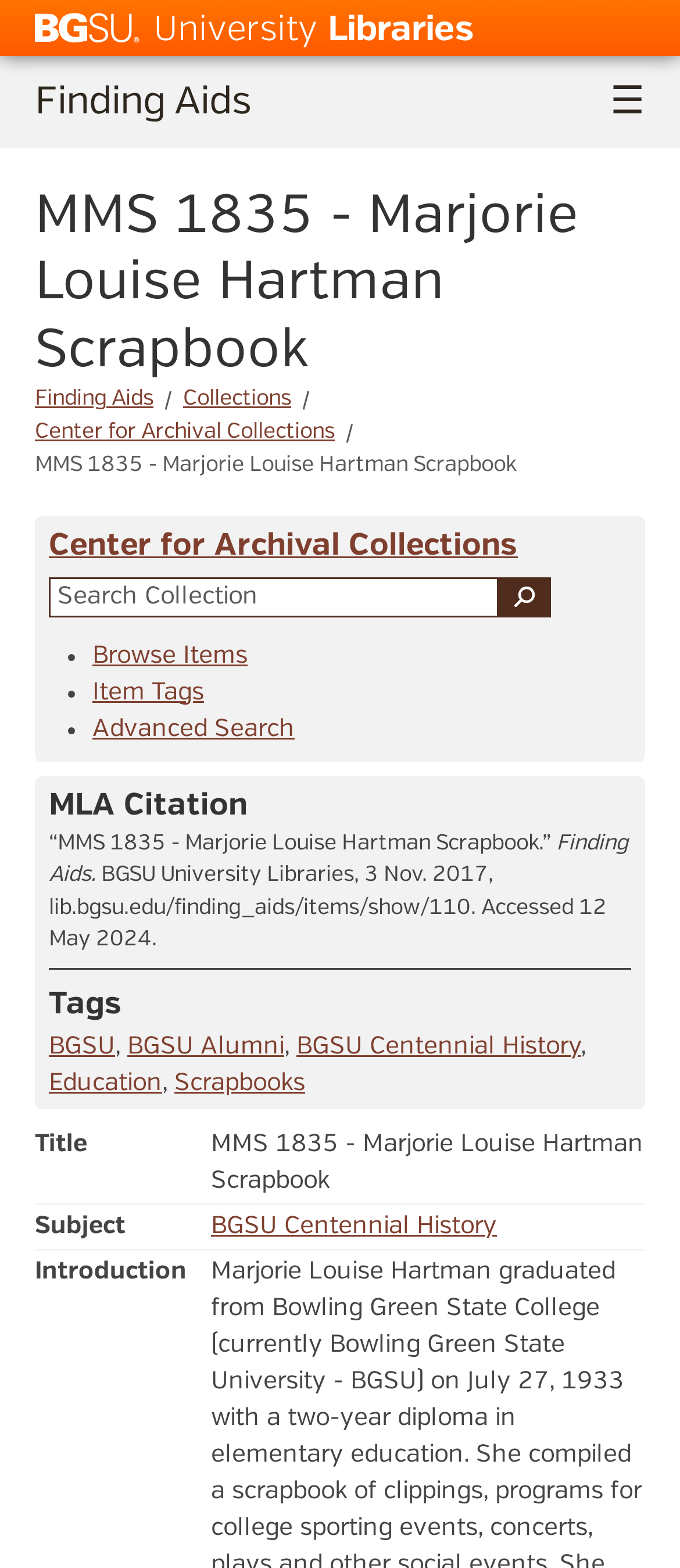Please determine the bounding box coordinates of the section I need to click to accomplish this instruction: "Access Center for Archival Collections".

[0.072, 0.338, 0.762, 0.358]